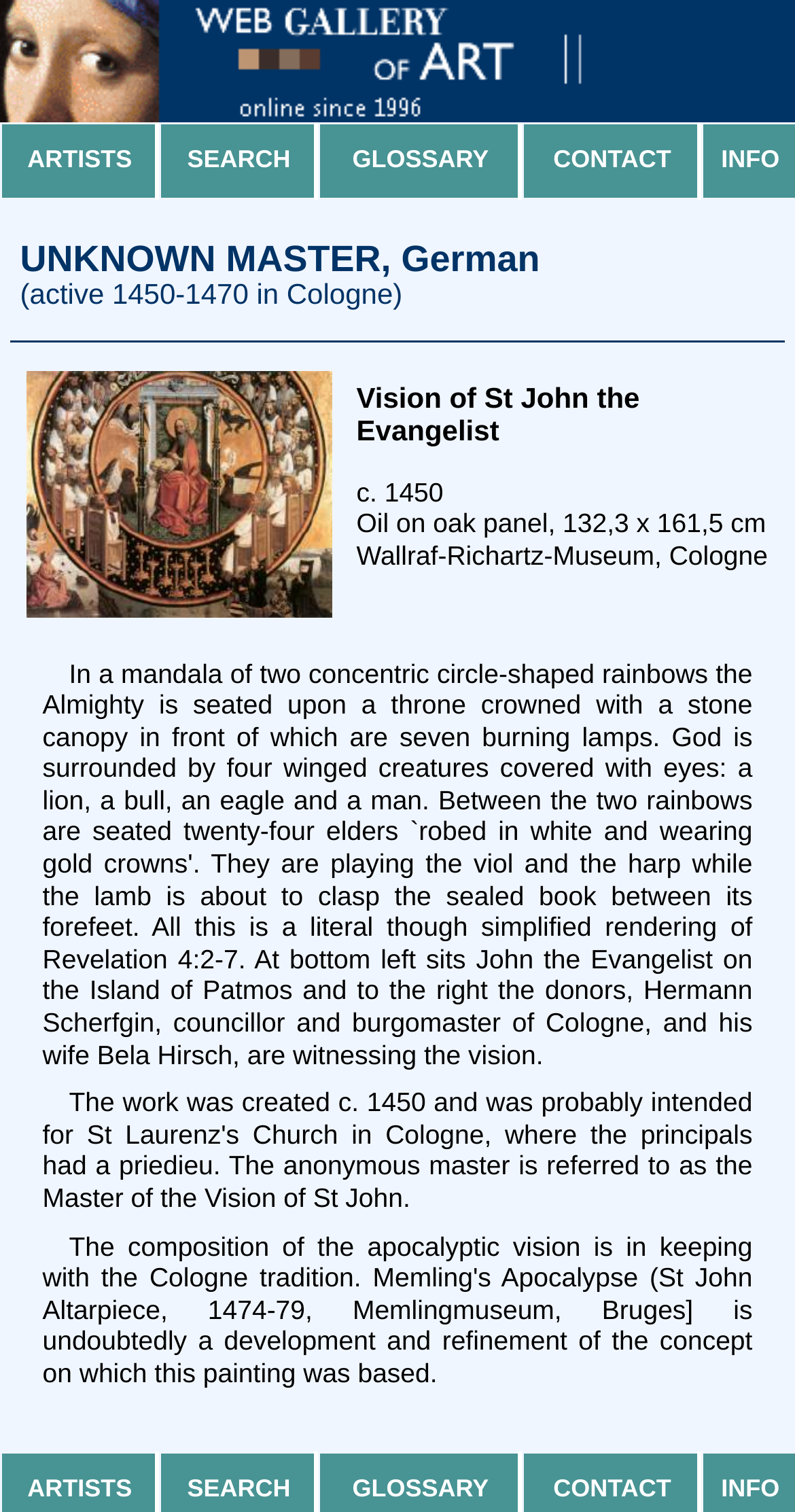Use a single word or phrase to answer the following:
What is the name of the wife of Hermann Scherfgin?

Bela Hirsch